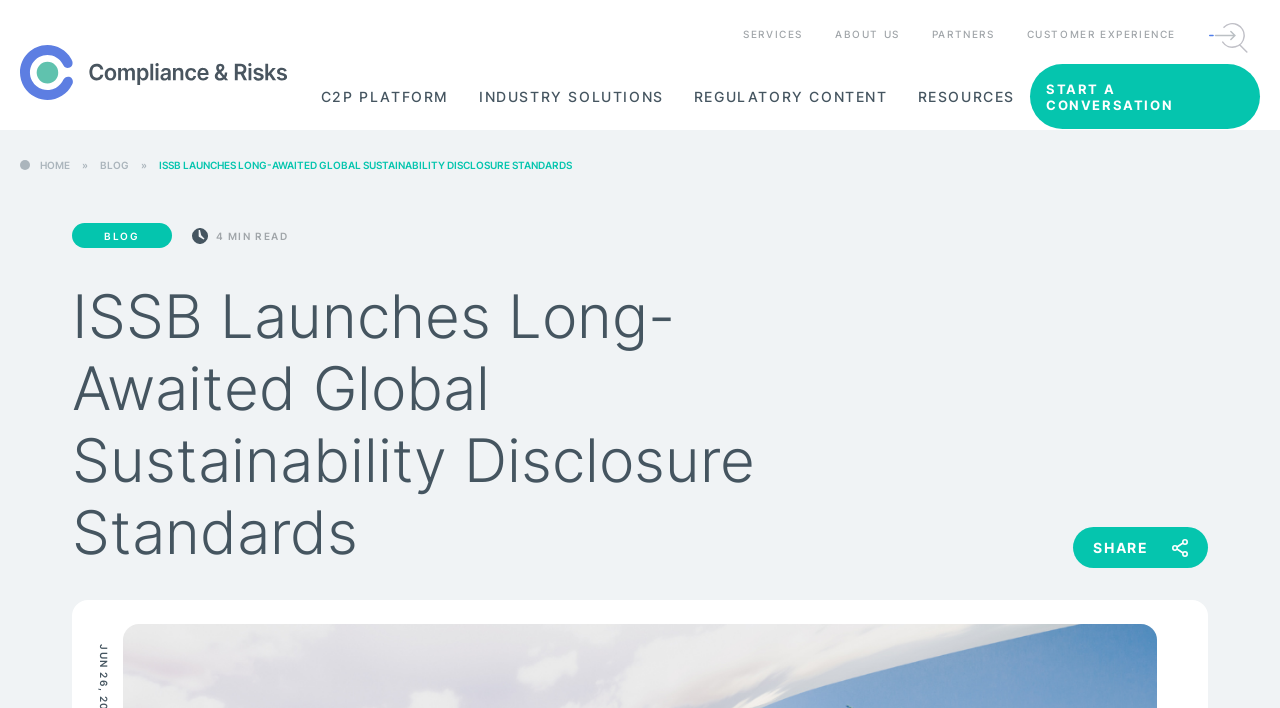Please specify the coordinates of the bounding box for the element that should be clicked to carry out this instruction: "Click Compliance & Risks". The coordinates must be four float numbers between 0 and 1, formatted as [left, top, right, bottom].

[0.016, 0.064, 0.224, 0.141]